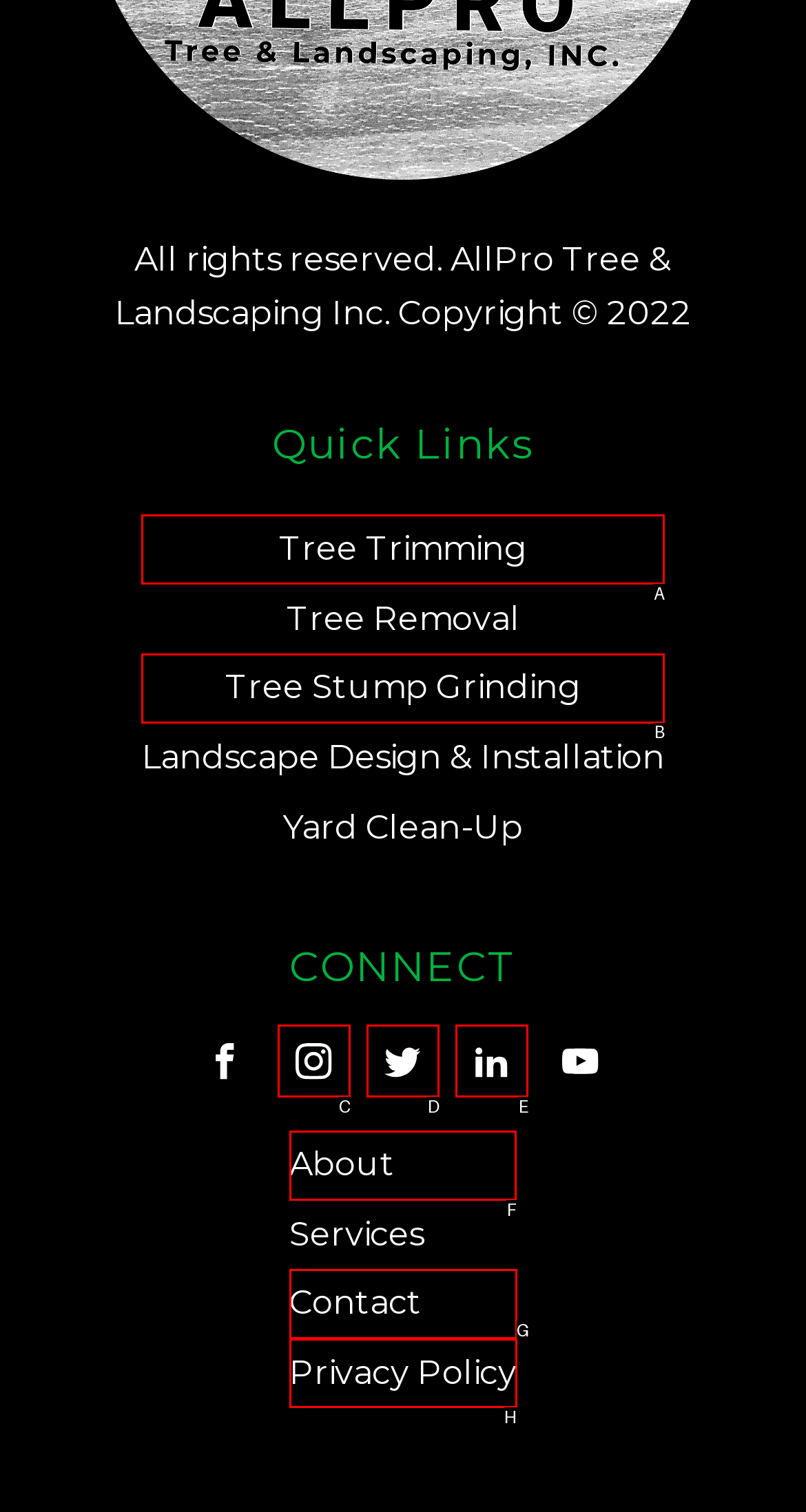Which option should be clicked to execute the following task: Go to About page? Respond with the letter of the selected option.

F